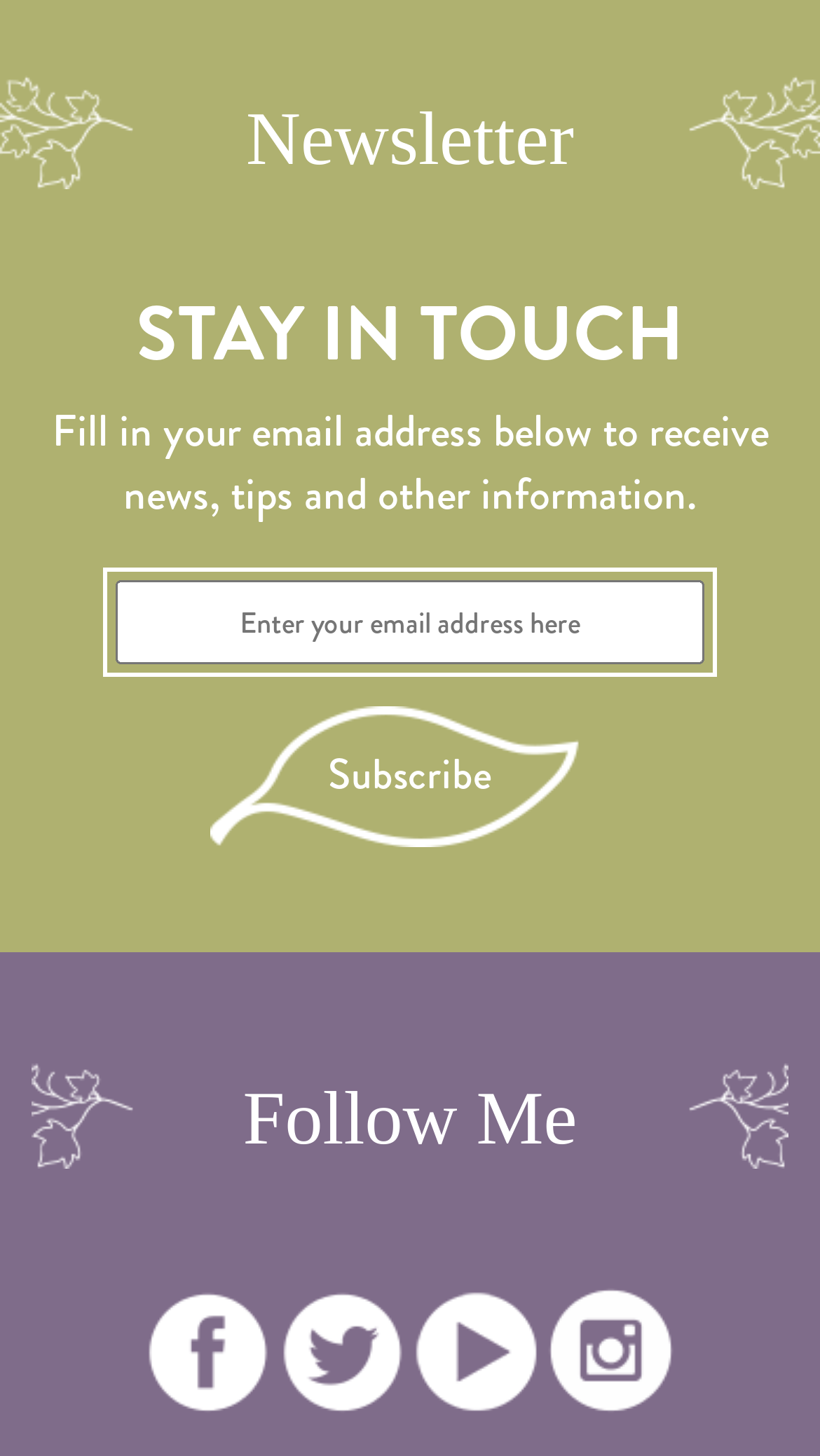Using the information shown in the image, answer the question with as much detail as possible: What is the position of the 'Follow Me' heading?

The 'Follow Me' heading has a y1 coordinate of 0.74, which is greater than the y2 coordinate of the 'Subscribe' button (0.59), indicating that it is located below the subscription section.